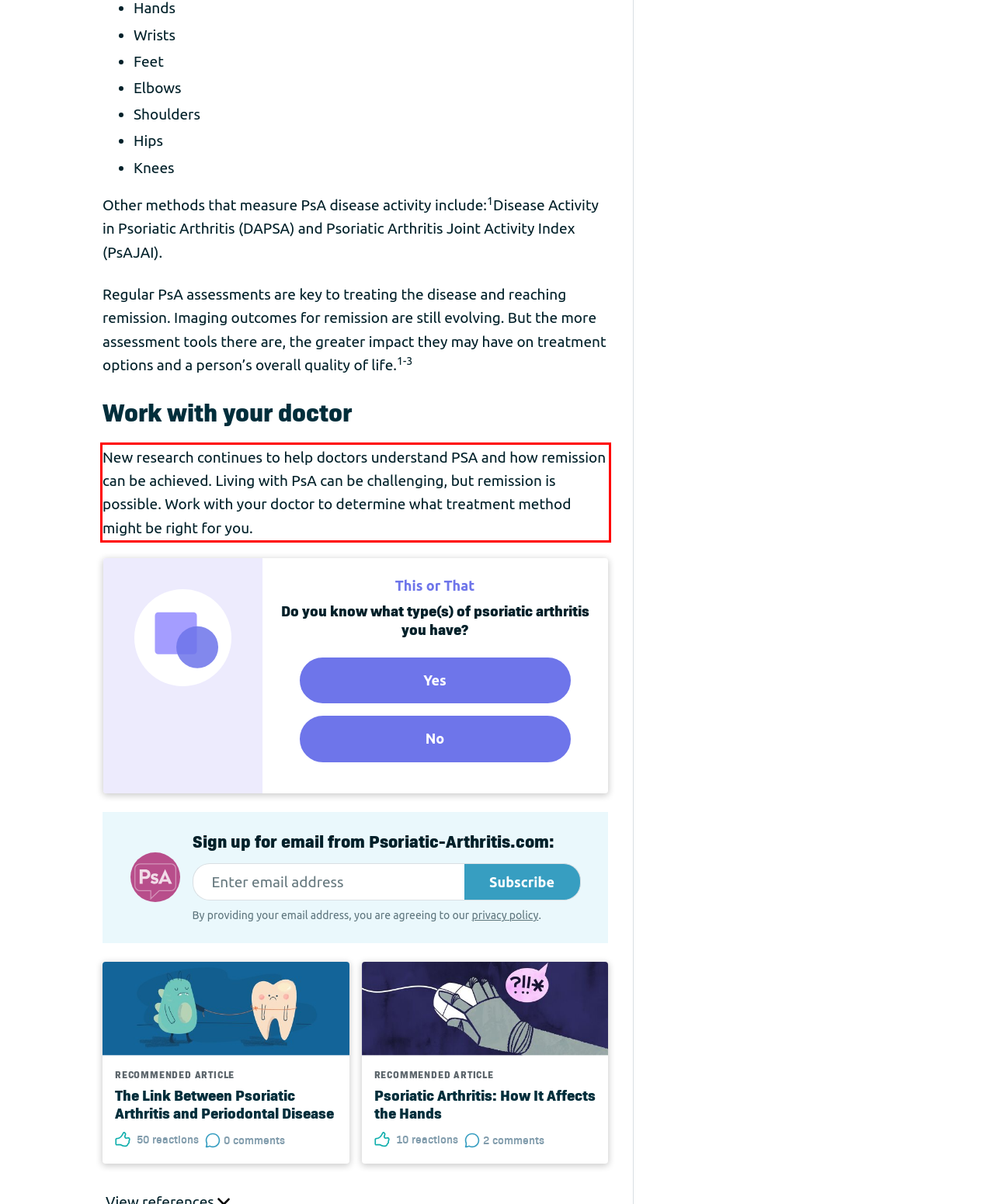Examine the webpage screenshot, find the red bounding box, and extract the text content within this marked area.

New research continues to help doctors understand PSA and how remission can be achieved. Living with PsA can be challenging, but remission is possible. Work with your doctor to determine what treatment method might be right for you.